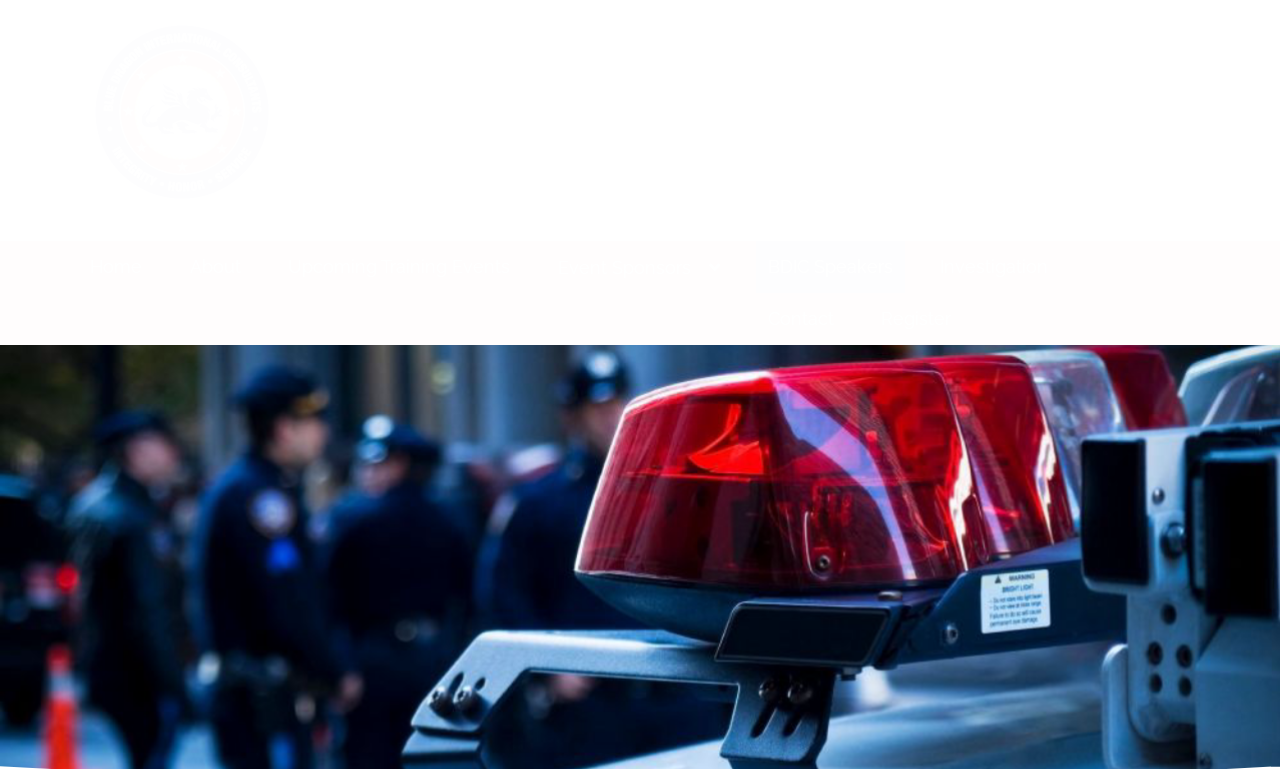Determine the bounding box of the UI element mentioned here: "Contact". The coordinates must be in the format [left, top, right, bottom] with values ranging from 0 to 1.

[0.59, 0.38, 0.661, 0.448]